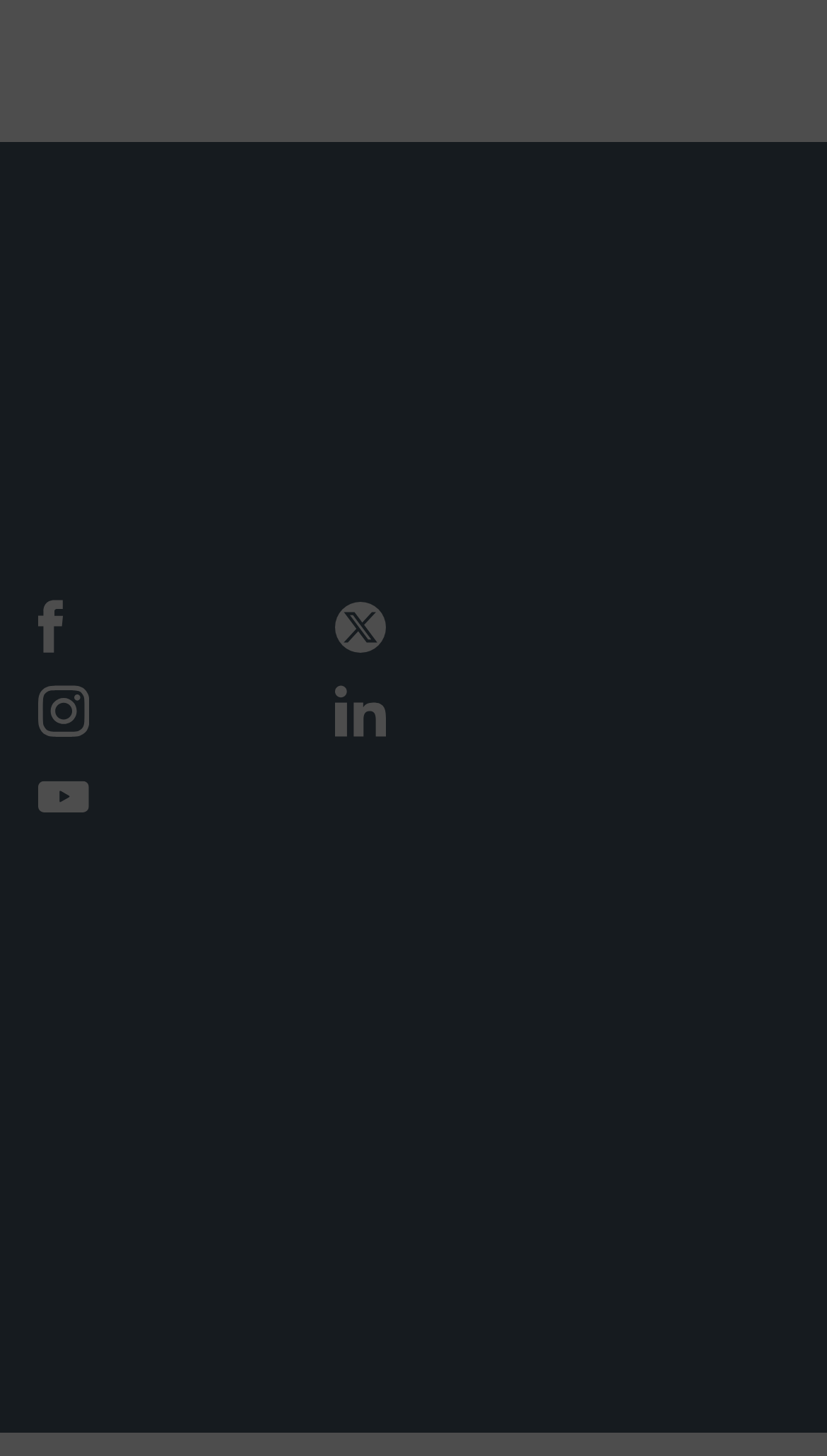How many social media links are available?
Provide an in-depth answer to the question, covering all aspects.

There are 5 social media links available on the webpage, which are Facebook, Twitter, Instagram, LinkedIn, and Youtube. These links are located under the 'Connect' section and have distinct bounding boxes.